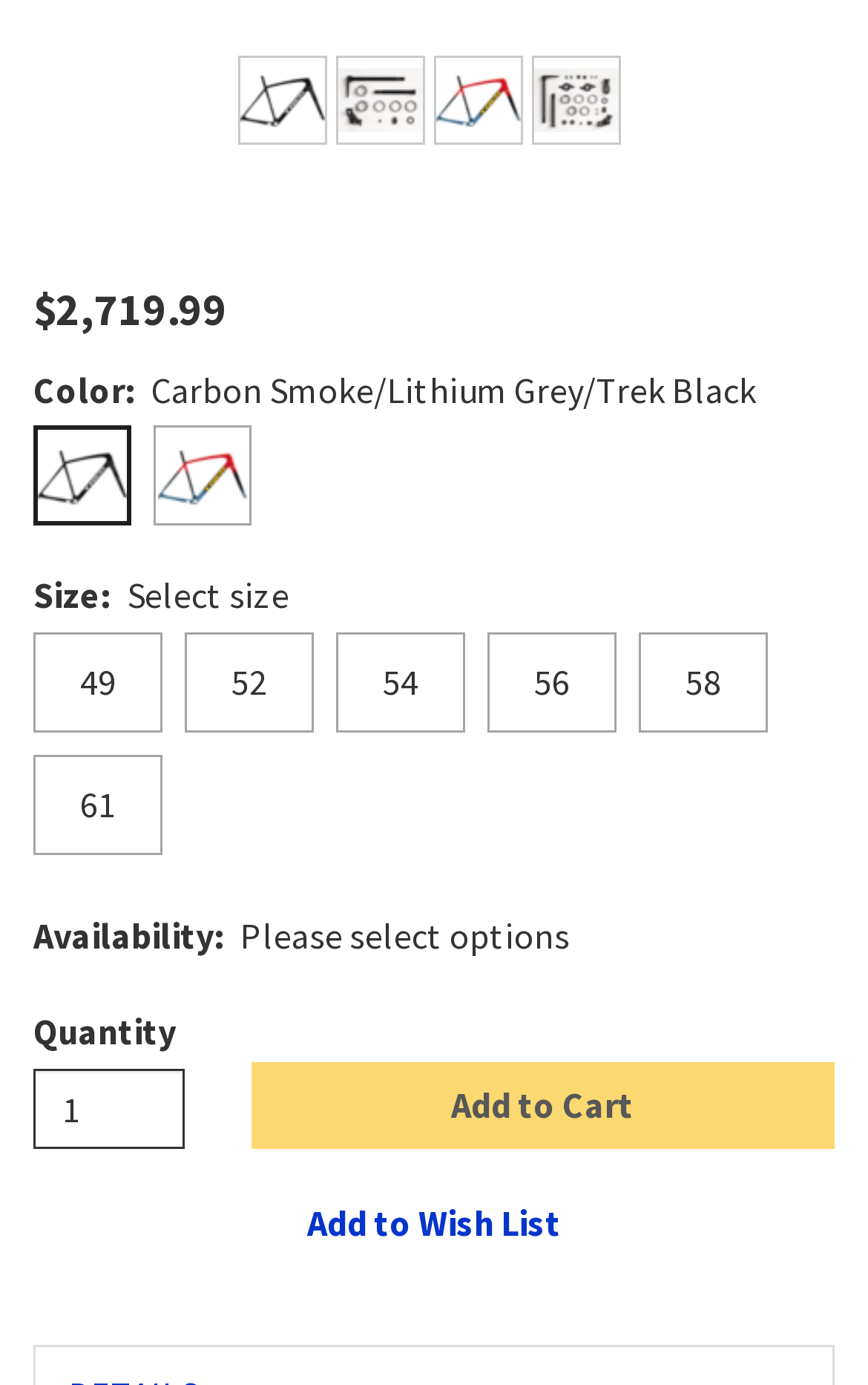Predict the bounding box of the UI element based on this description: "56".

[0.562, 0.457, 0.71, 0.529]